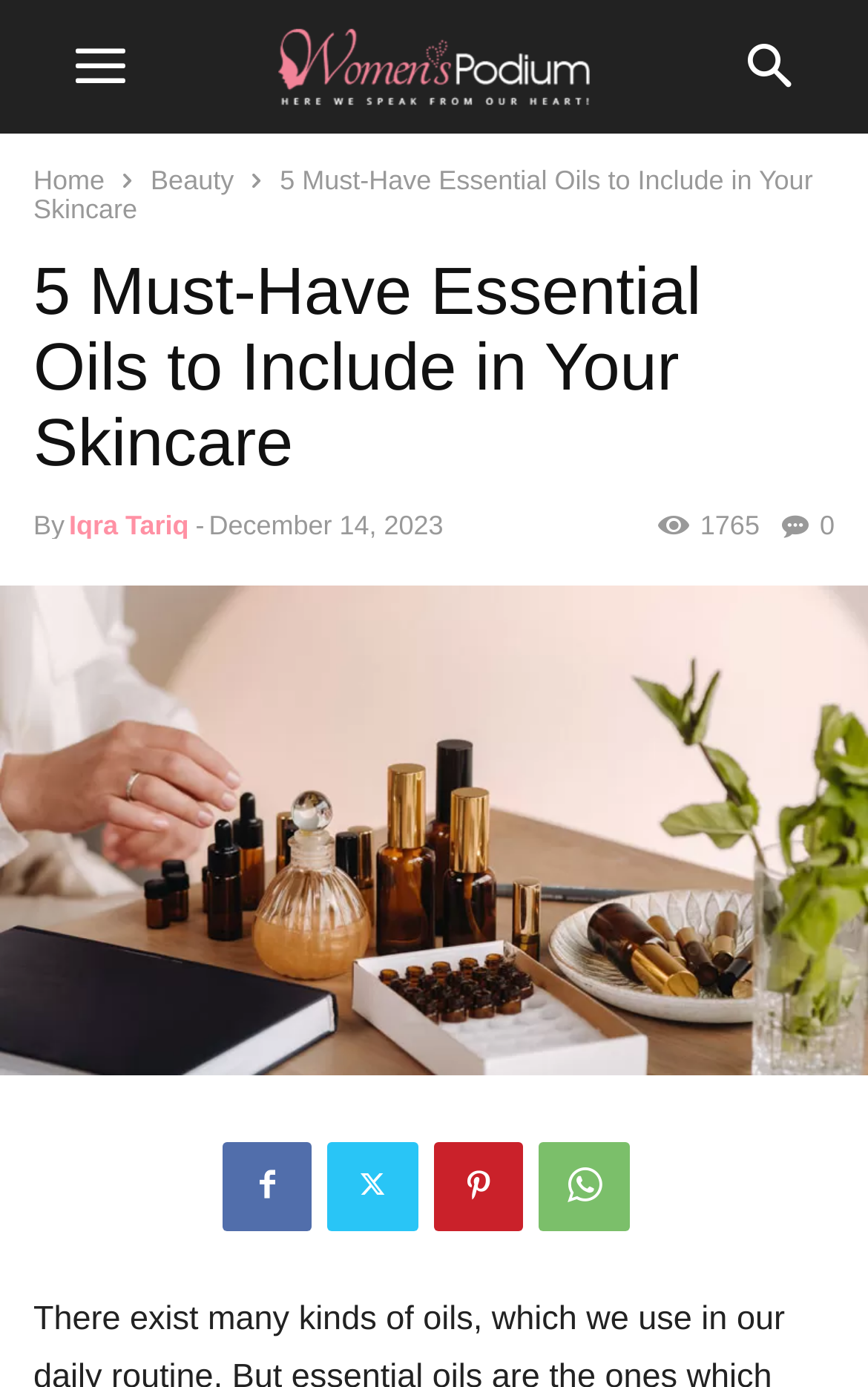Please determine the bounding box coordinates of the element's region to click in order to carry out the following instruction: "go to home page". The coordinates should be four float numbers between 0 and 1, i.e., [left, top, right, bottom].

[0.038, 0.119, 0.121, 0.141]